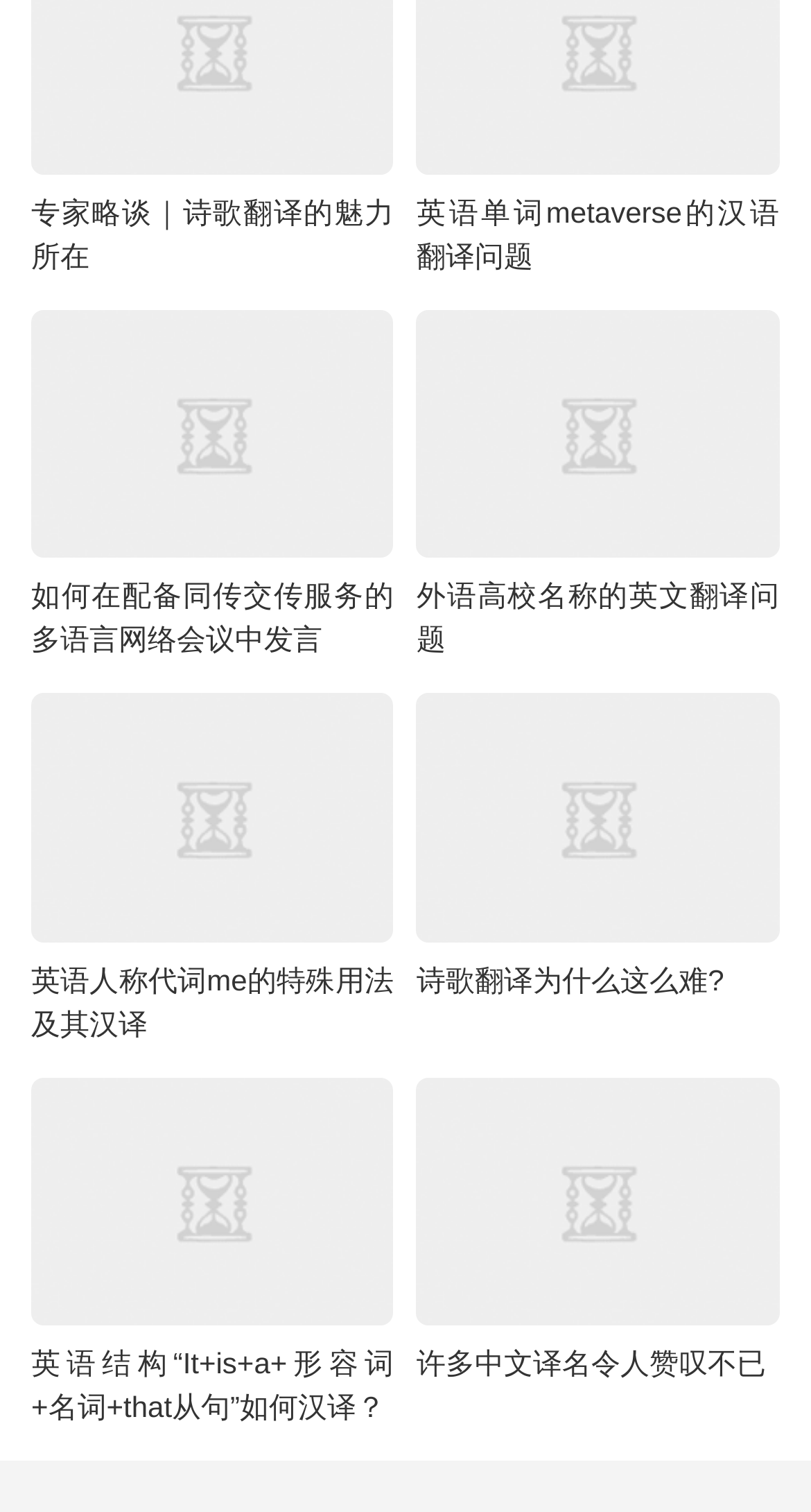What is the main topic of this webpage?
Answer with a single word or phrase, using the screenshot for reference.

Translation